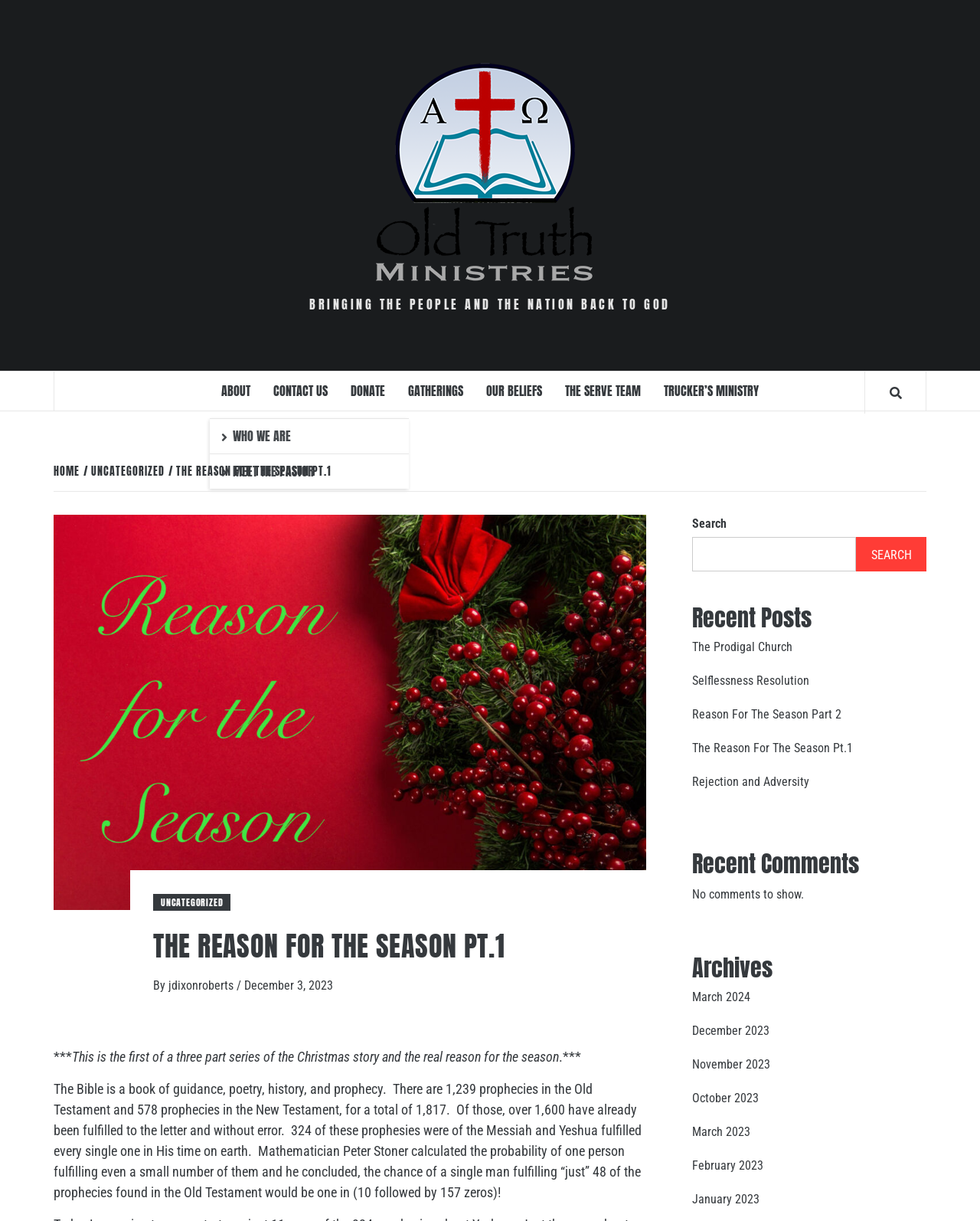Please find the bounding box coordinates of the element that you should click to achieve the following instruction: "Read the 'THE REASON FOR THE SEASON PT.1' article". The coordinates should be presented as four float numbers between 0 and 1: [left, top, right, bottom].

[0.156, 0.759, 0.659, 0.791]